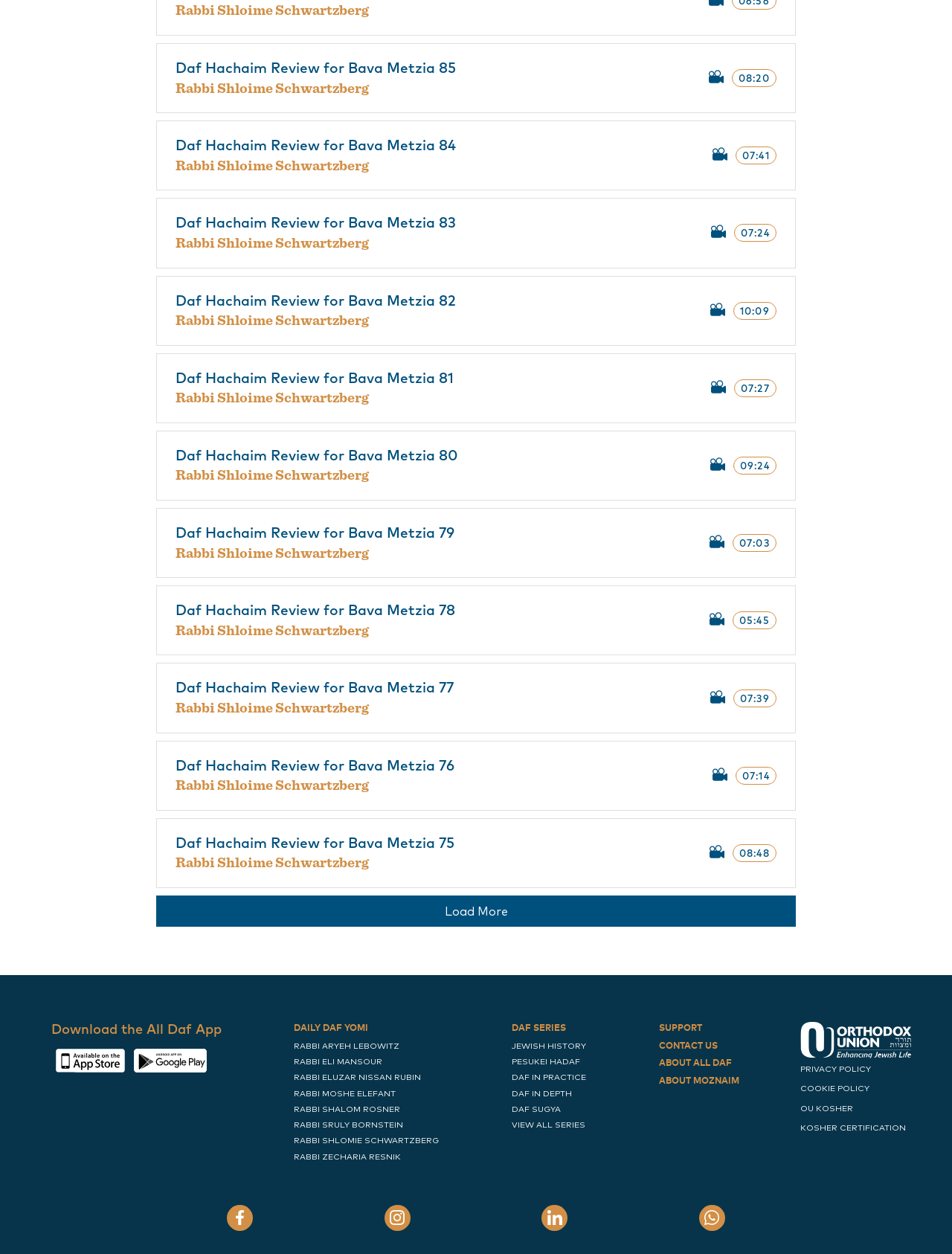Give a one-word or one-phrase response to the question:
What is the purpose of the 'Load More' button?

To load more content